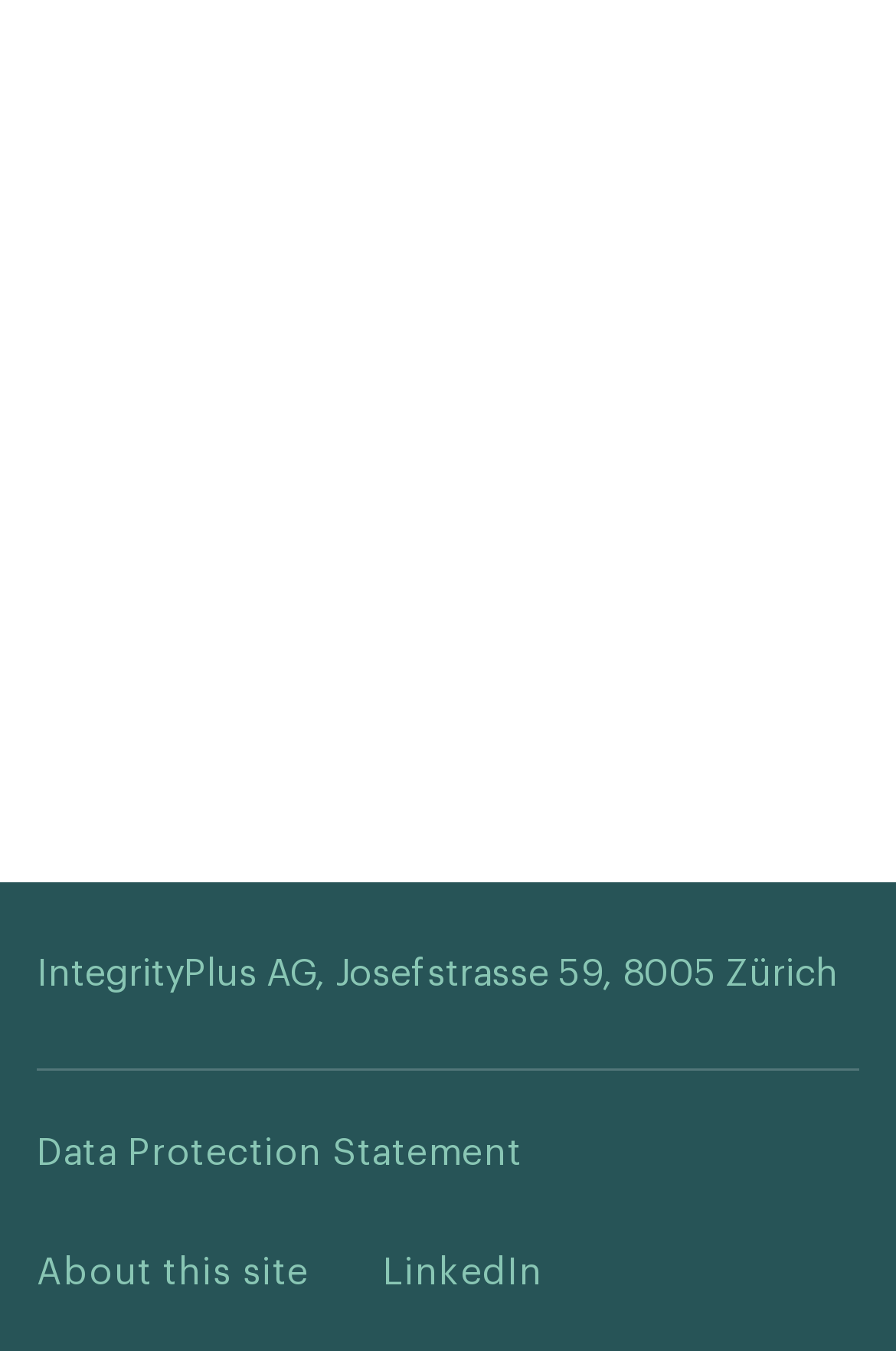Find the bounding box of the element with the following description: "Natalie Vonmüllenen". The coordinates must be four float numbers between 0 and 1, formatted as [left, top, right, bottom].

[0.086, 0.341, 0.914, 0.395]